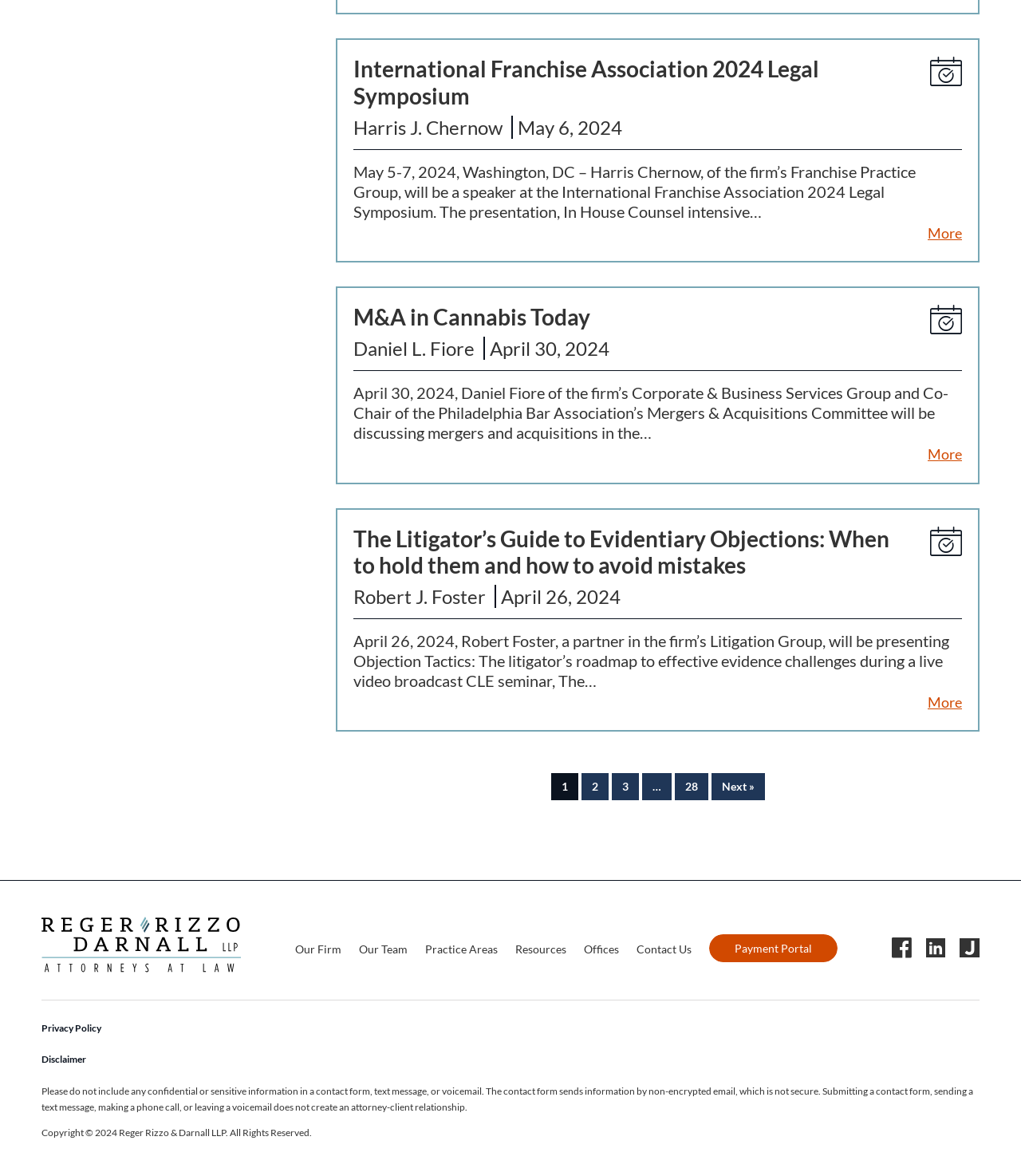How many articles are on this webpage?
Please ensure your answer is as detailed and informative as possible.

I counted the number of article elements on the webpage, which are [38], [39], and [40]. Each of these elements contains a heading, static text, and a link, which suggests that they are separate articles.